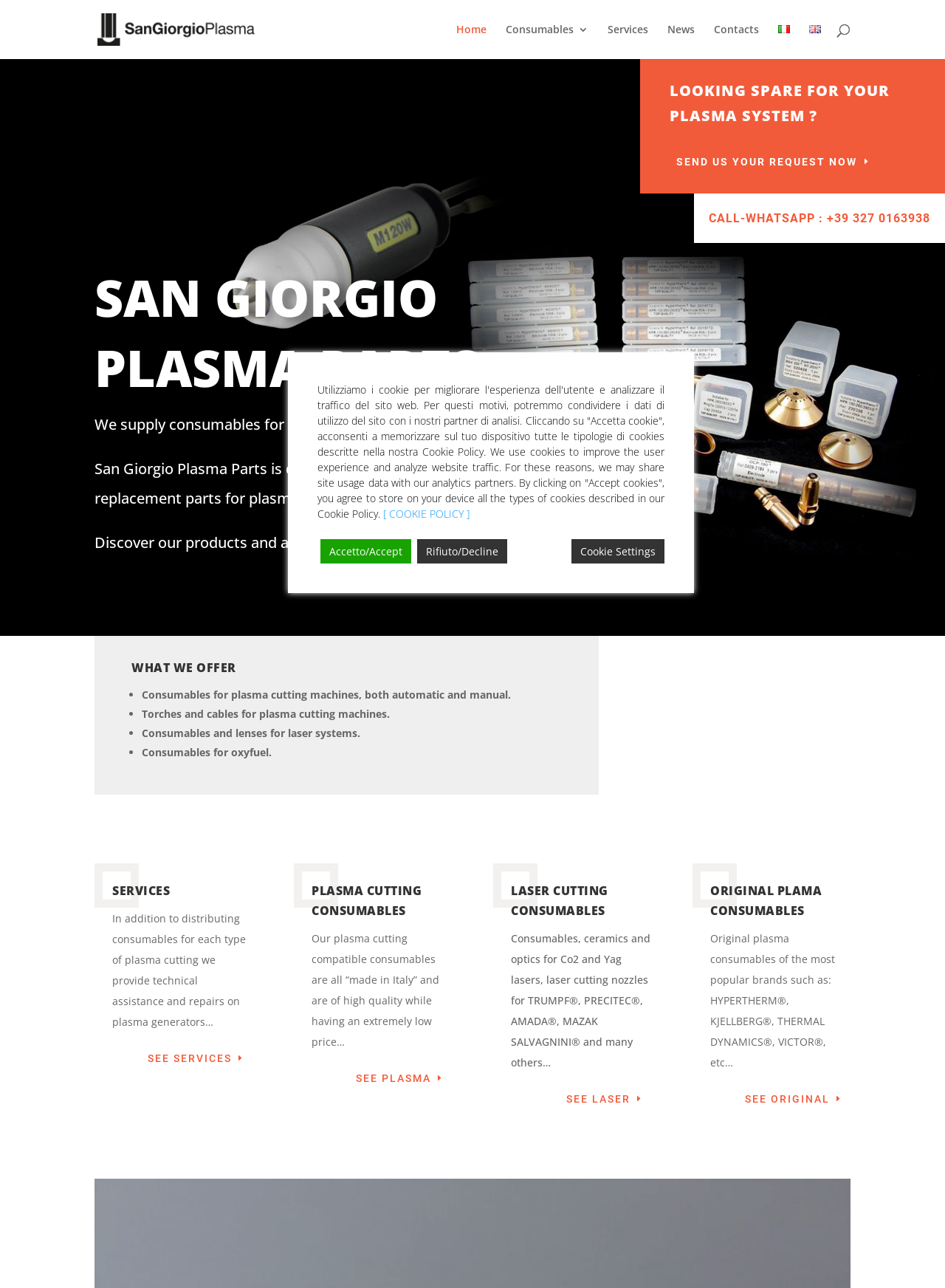Identify the bounding box coordinates for the element you need to click to achieve the following task: "Click the link to see laser cutting consumables". The coordinates must be four float values ranging from 0 to 1, formatted as [left, top, right, bottom].

[0.591, 0.845, 0.689, 0.863]